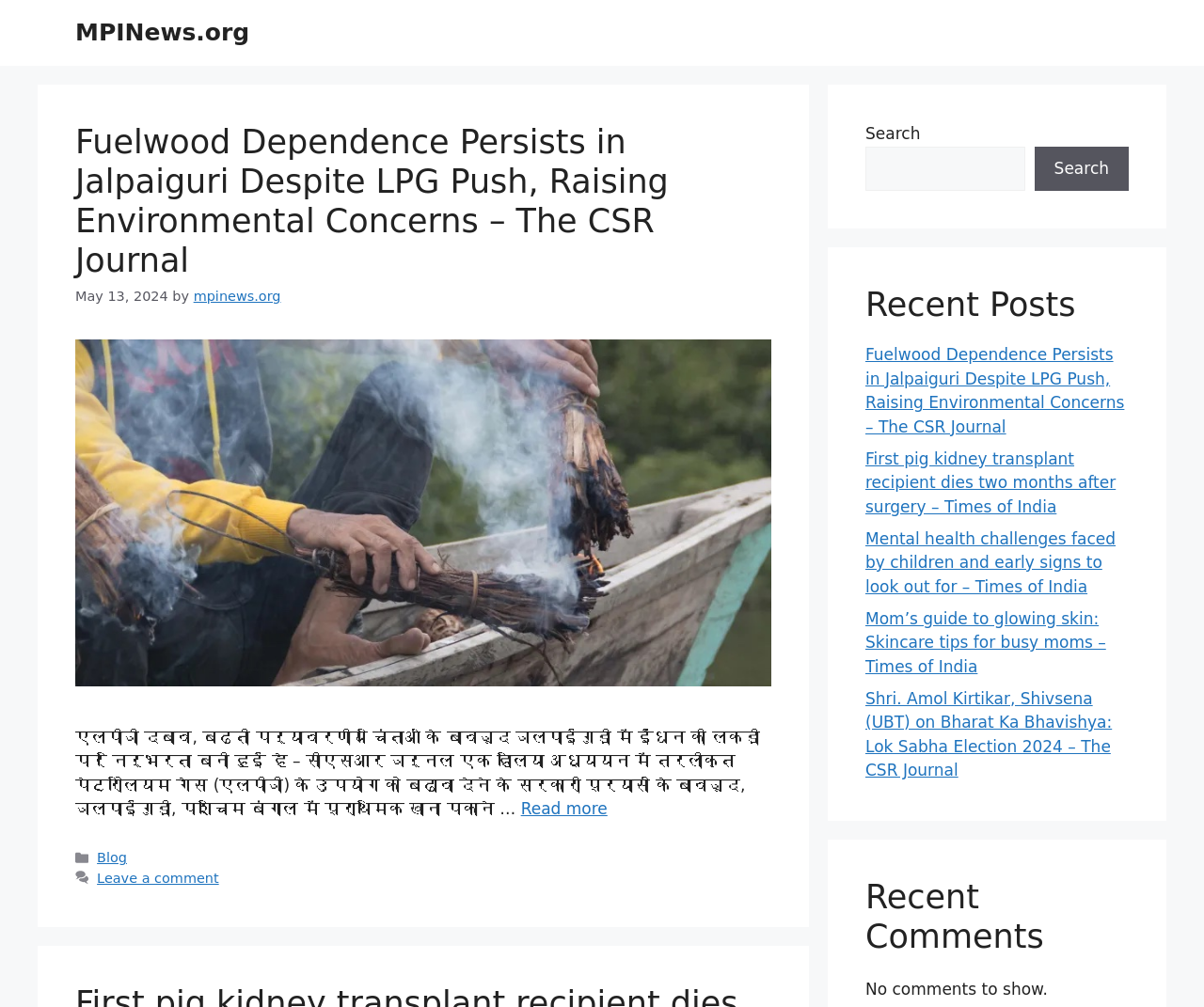Is there a search function on the webpage?
Using the image as a reference, give a one-word or short phrase answer.

Yes